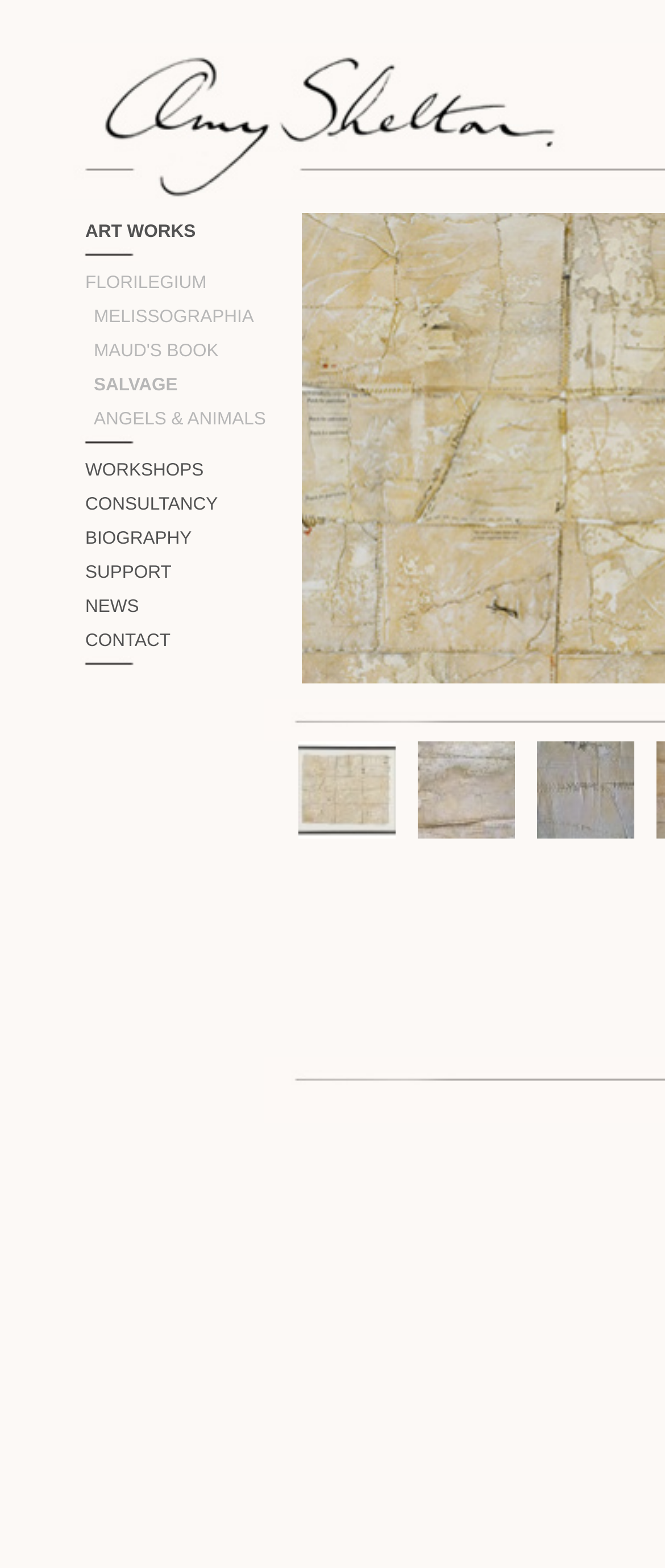Could you specify the bounding box coordinates for the clickable section to complete the following instruction: "View Art Works"?

[0.128, 0.141, 0.294, 0.154]